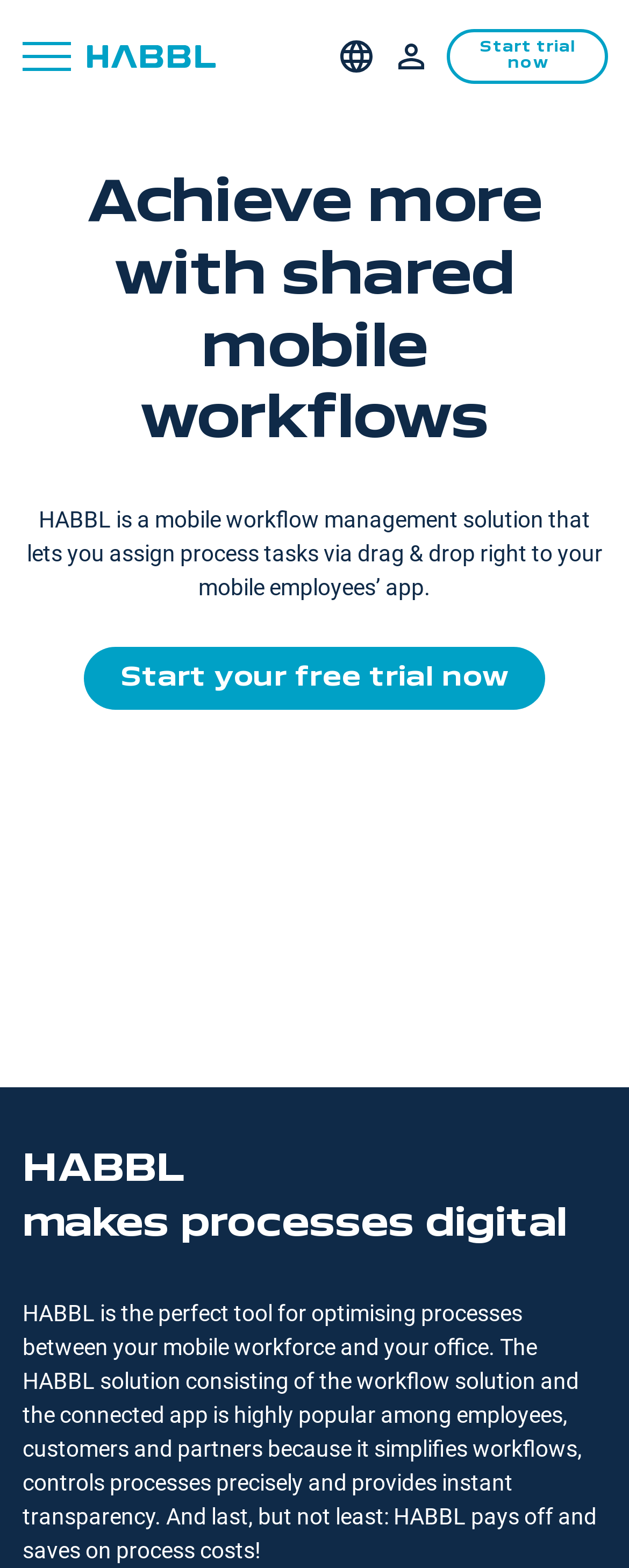Determine the bounding box for the UI element that matches this description: "Start trial now".

[0.71, 0.018, 0.967, 0.054]